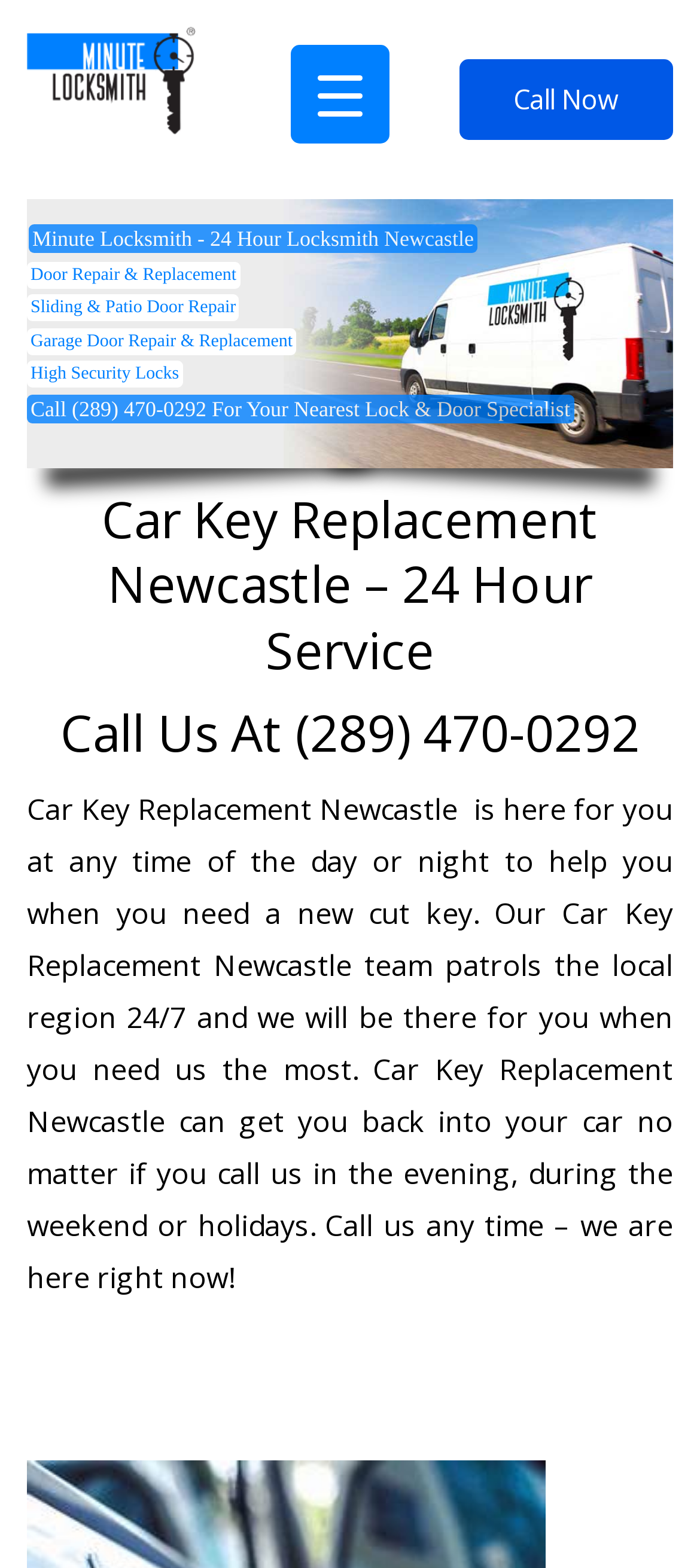Use a single word or phrase to answer the question:
What is the phone number to call for car key replacement?

(289) 470-0292